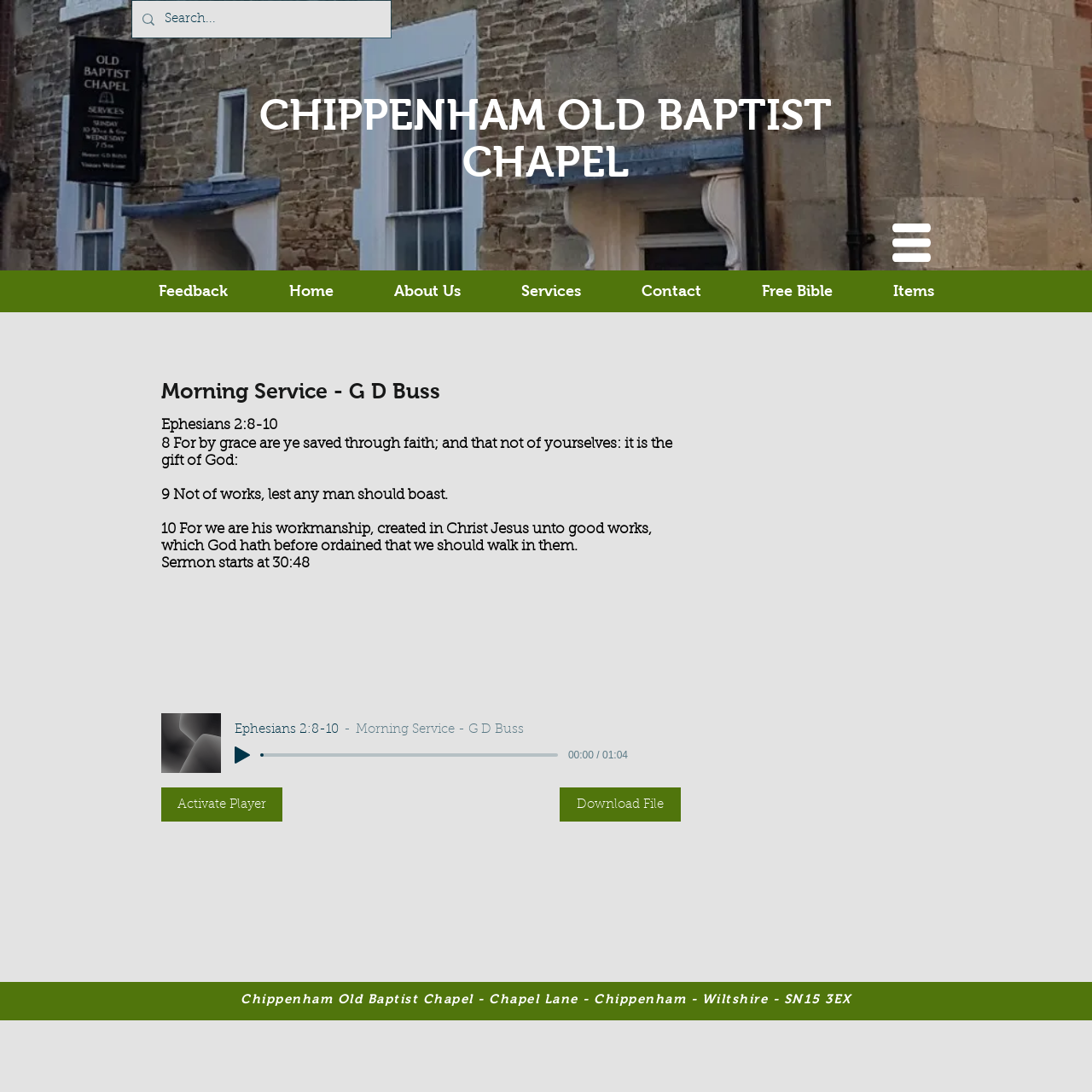Please locate the bounding box coordinates of the element's region that needs to be clicked to follow the instruction: "Click the 'Play' button". The bounding box coordinates should be provided as four float numbers between 0 and 1, i.e., [left, top, right, bottom].

[0.215, 0.683, 0.229, 0.699]